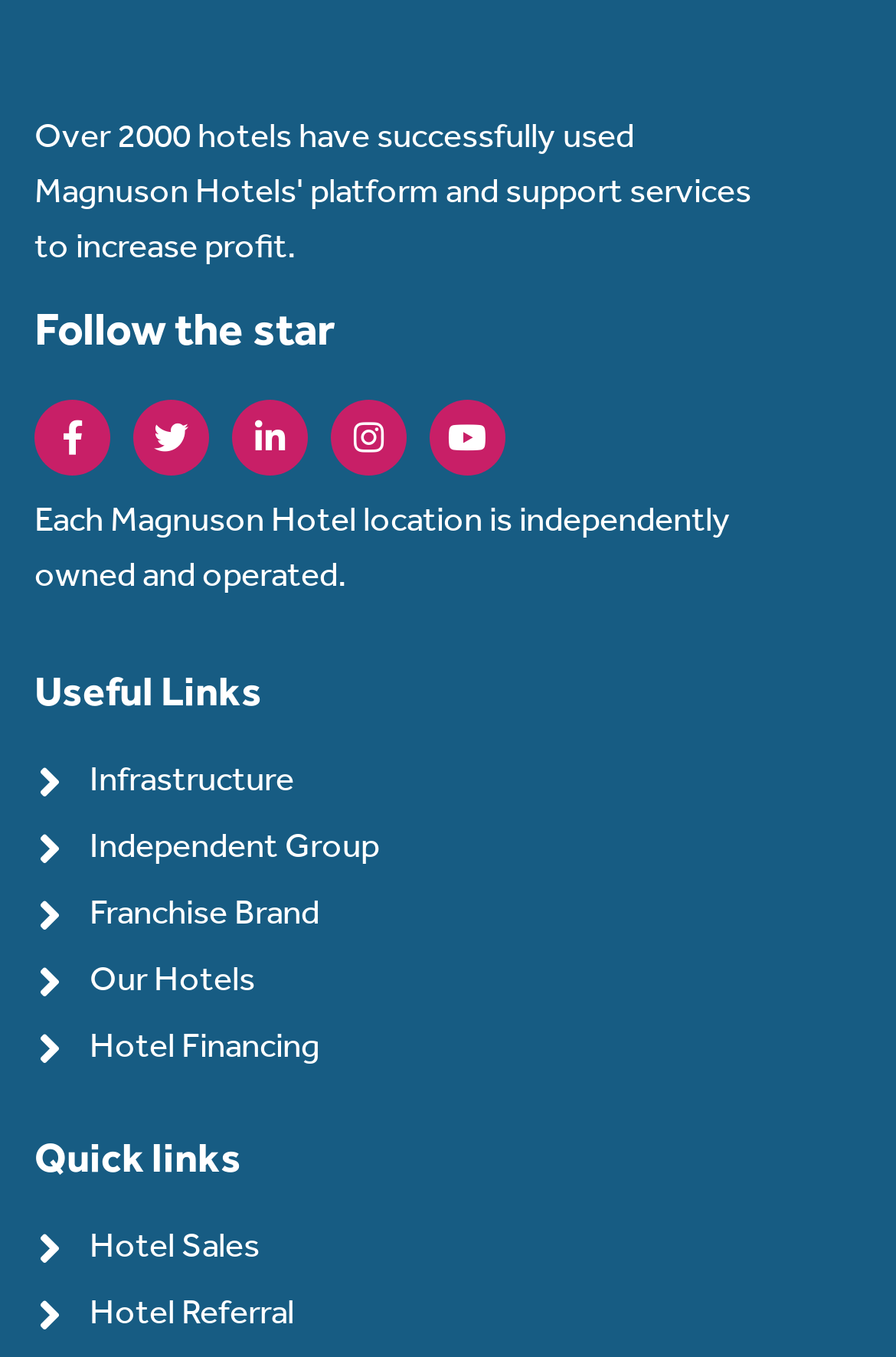What is the category of 'Infrastructure'?
From the screenshot, provide a brief answer in one word or phrase.

Useful Link